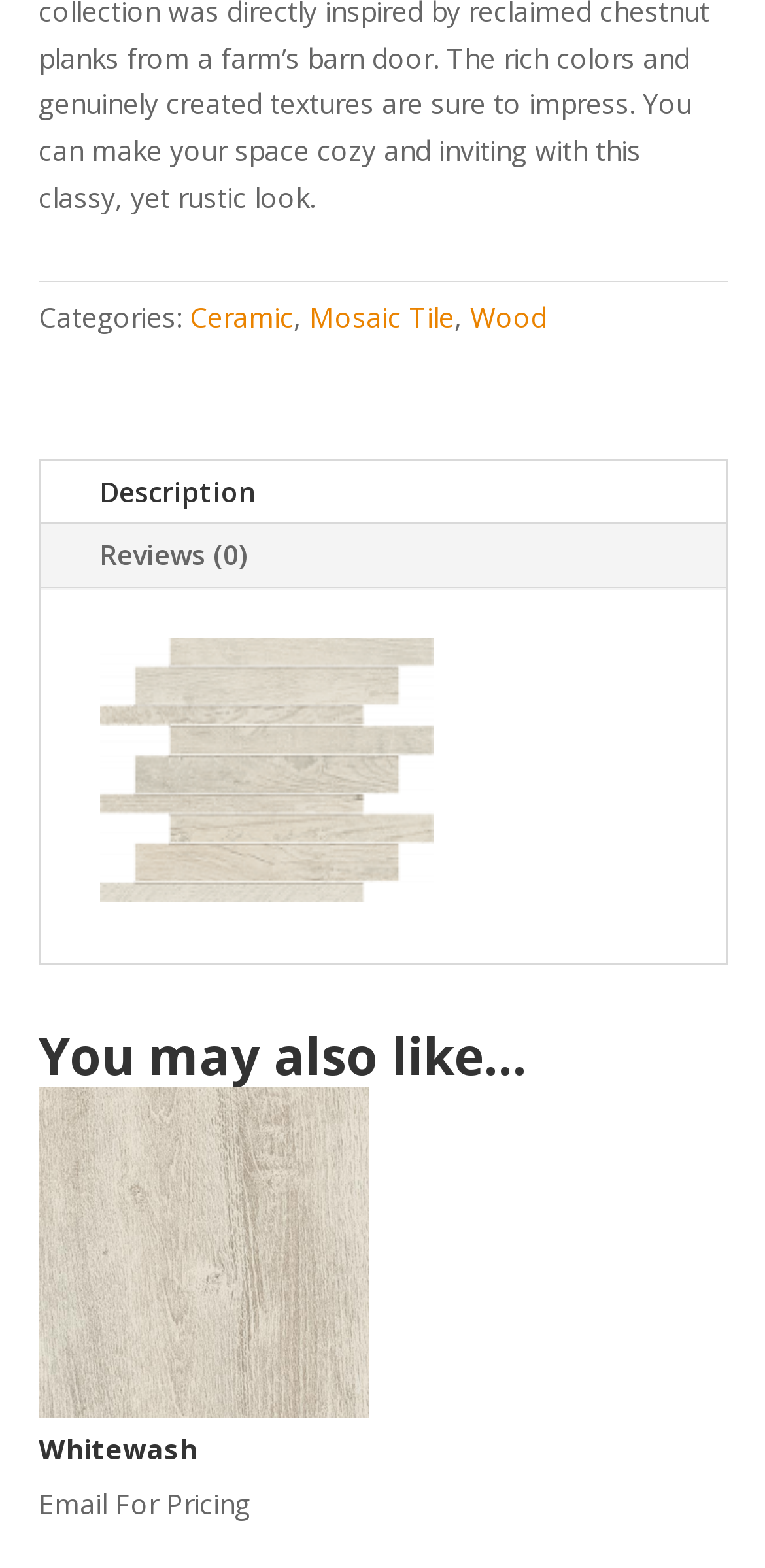Identify the bounding box of the HTML element described here: "Whitewash Email For Pricing". Provide the coordinates as four float numbers between 0 and 1: [left, top, right, bottom].

[0.05, 0.694, 0.482, 0.976]